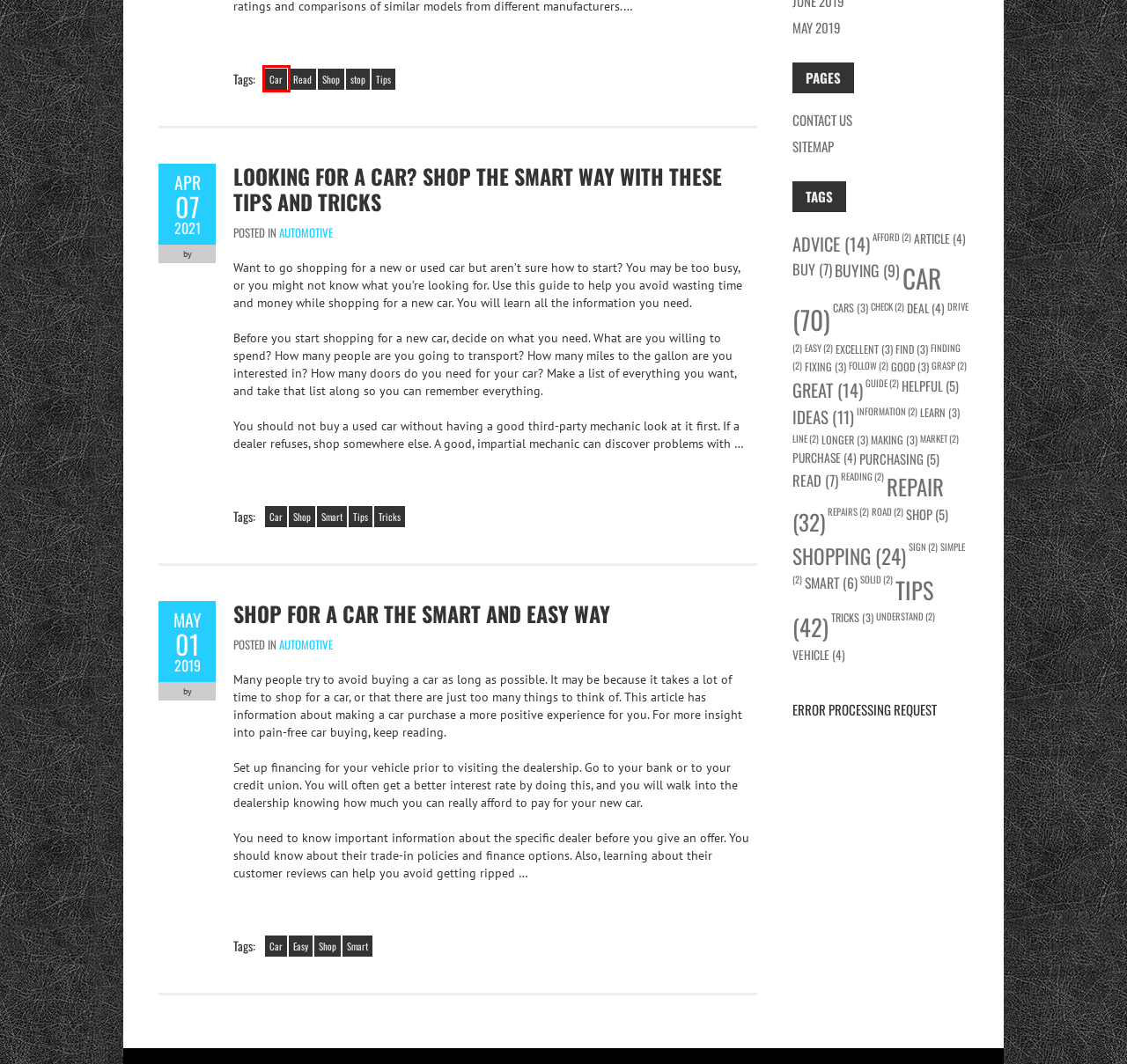Look at the screenshot of a webpage with a red bounding box and select the webpage description that best corresponds to the new page after clicking the element in the red box. Here are the options:
A. Buy | Automotive Letter
B. Advice | Automotive Letter
C. Car | Automotive Letter
D. Simple | Automotive Letter
E. Learn | Automotive Letter
F. Smart | Automotive Letter
G. Longer | Automotive Letter
H. Looking For A Car? Shop The Smart Way With These Tips And Tricks | Automotive Letter

C